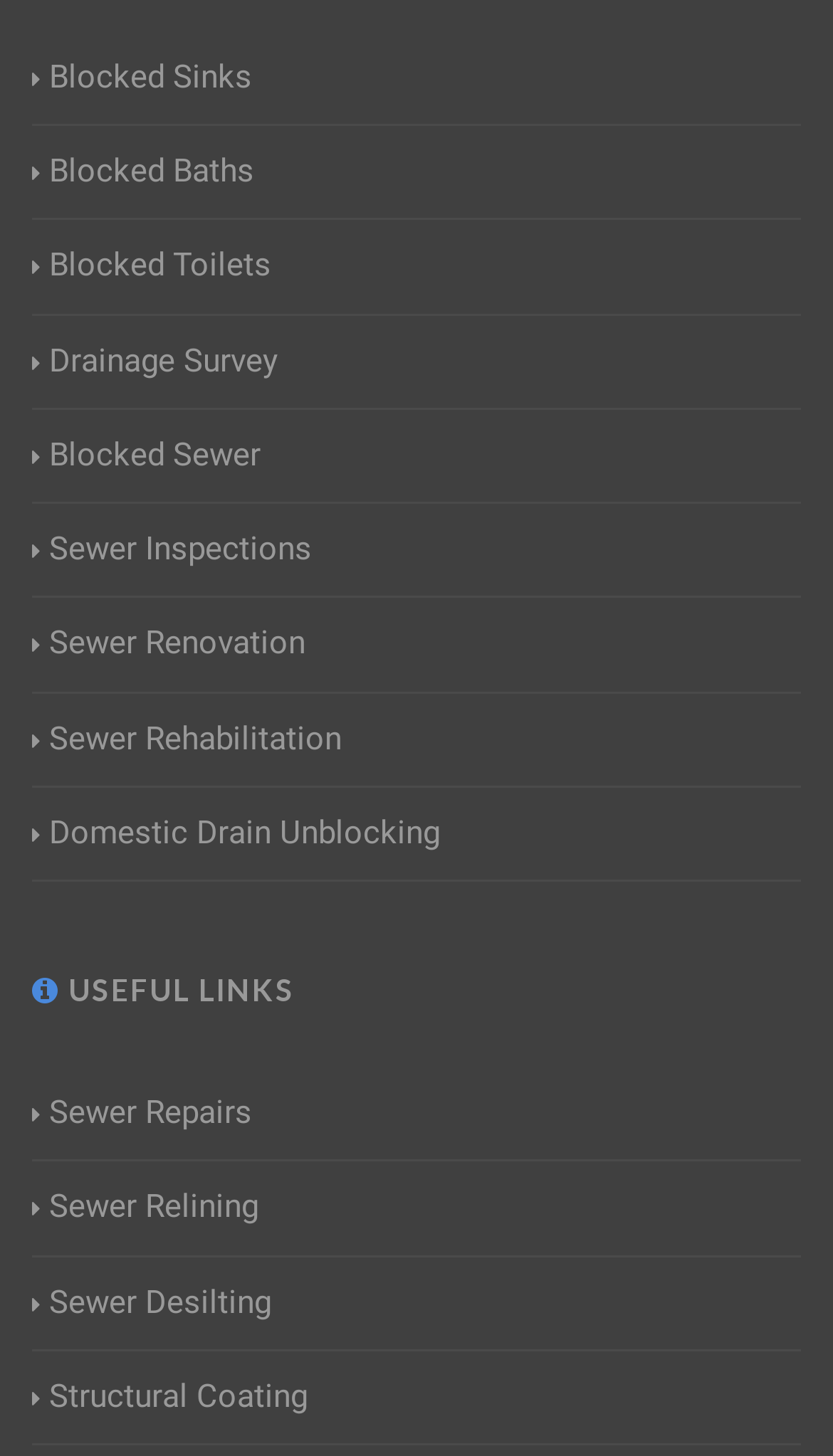Indicate the bounding box coordinates of the clickable region to achieve the following instruction: "Explore Sewer Relining."

[0.038, 0.813, 0.31, 0.847]